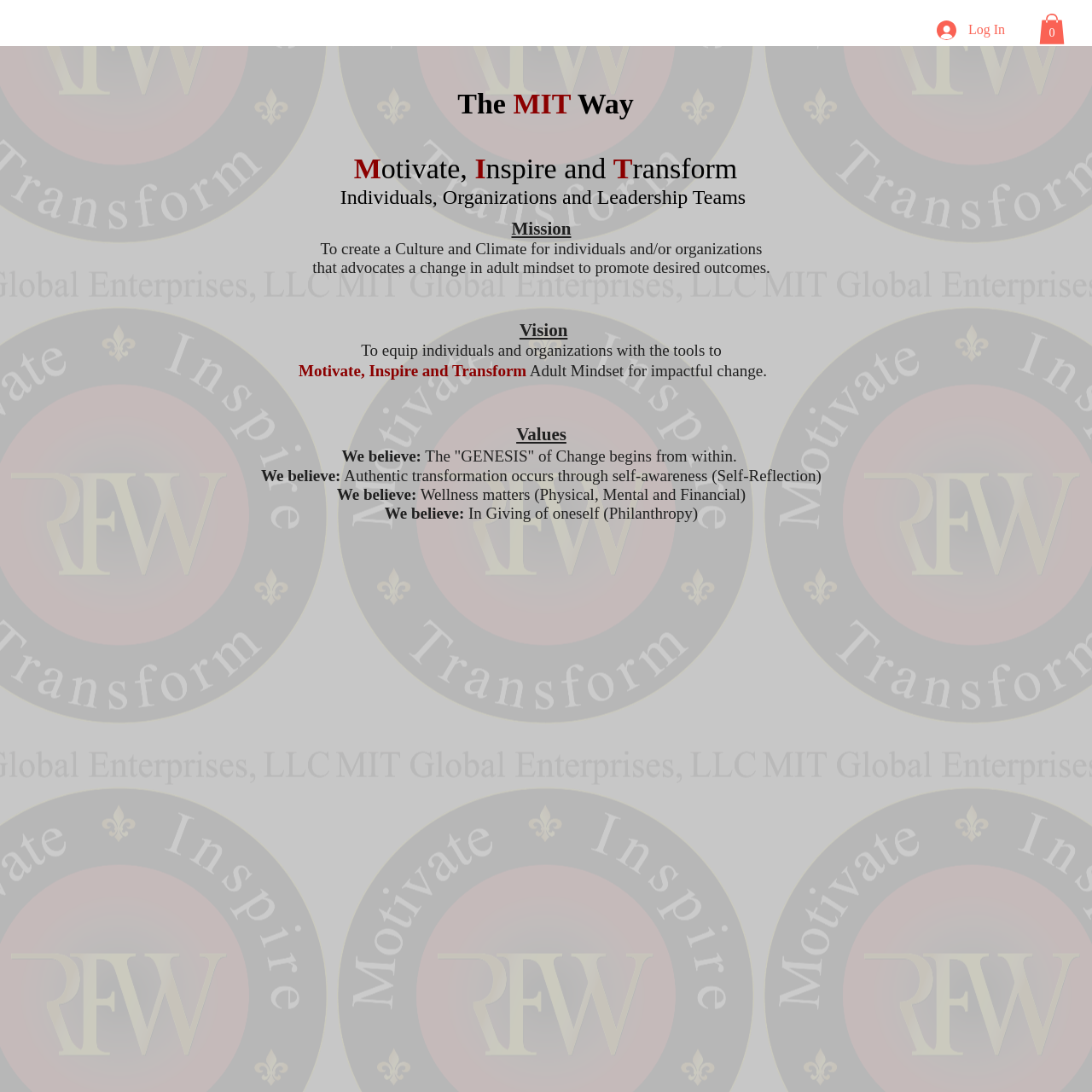Please reply to the following question with a single word or a short phrase:
How many buttons are there on the top right corner?

2